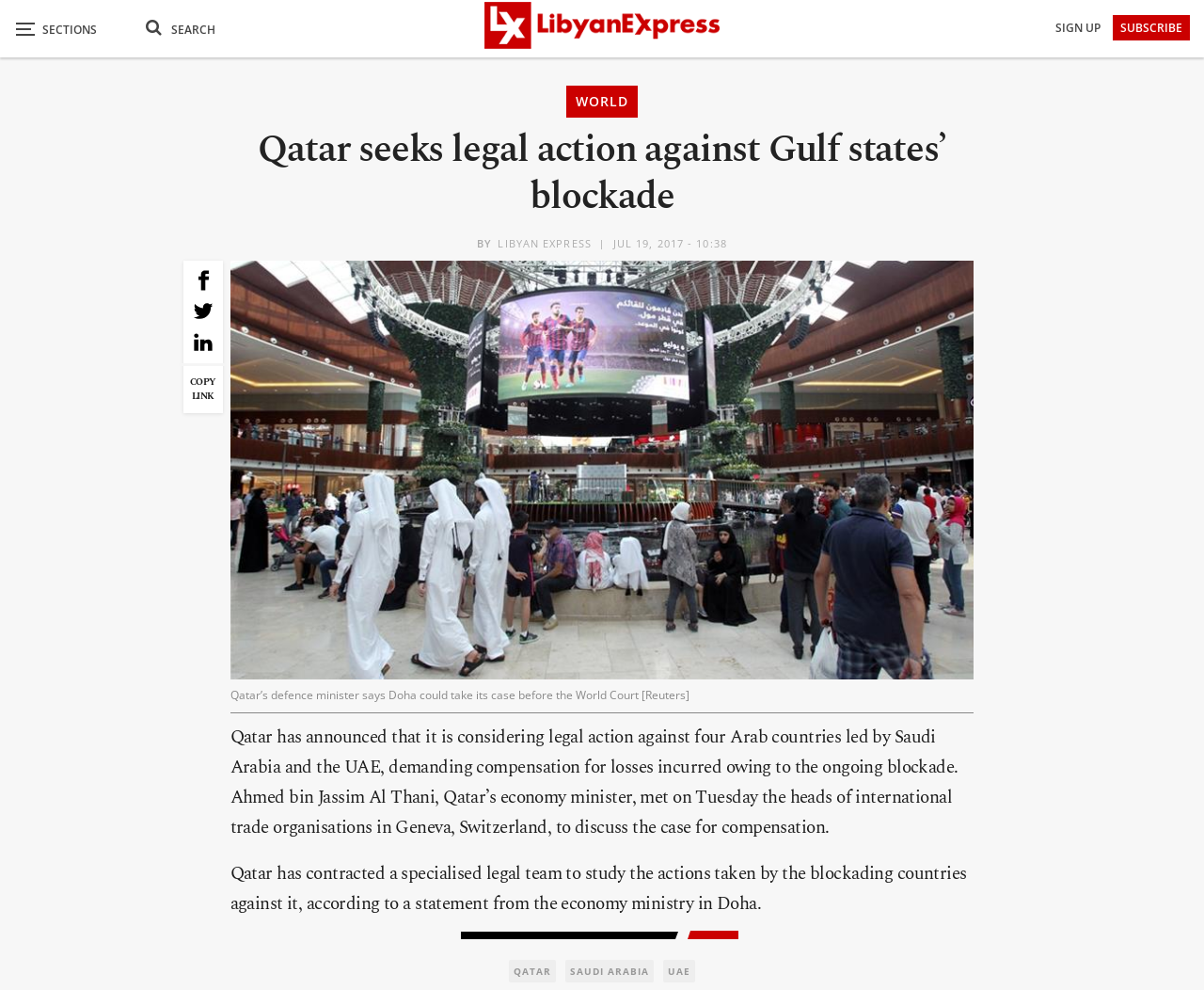Find and specify the bounding box coordinates that correspond to the clickable region for the instruction: "Click on Libyan Express".

[0.402, 0.001, 0.598, 0.049]